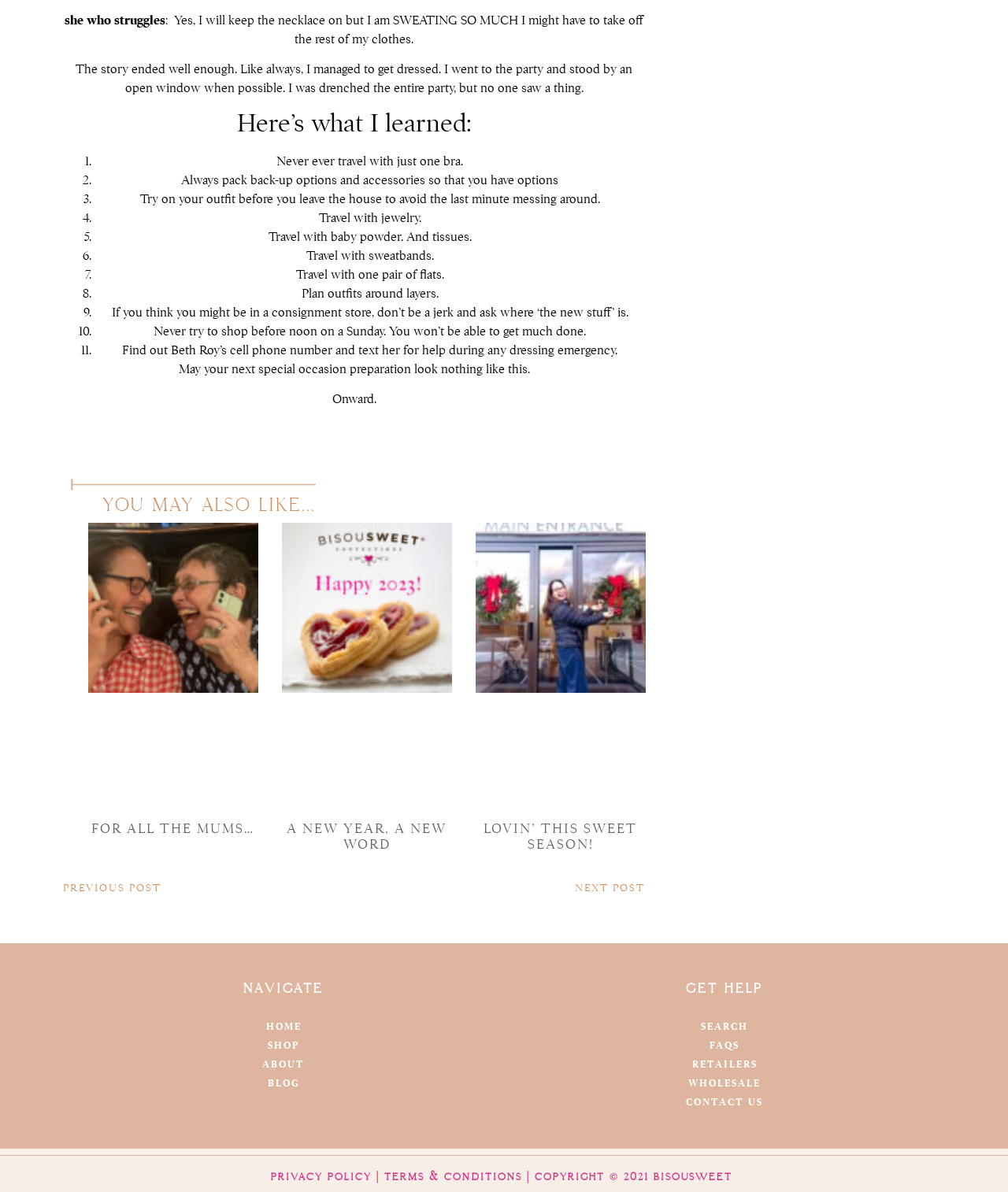Can you specify the bounding box coordinates of the area that needs to be clicked to fulfill the following instruction: "Search for something"?

[0.508, 0.855, 0.93, 0.867]